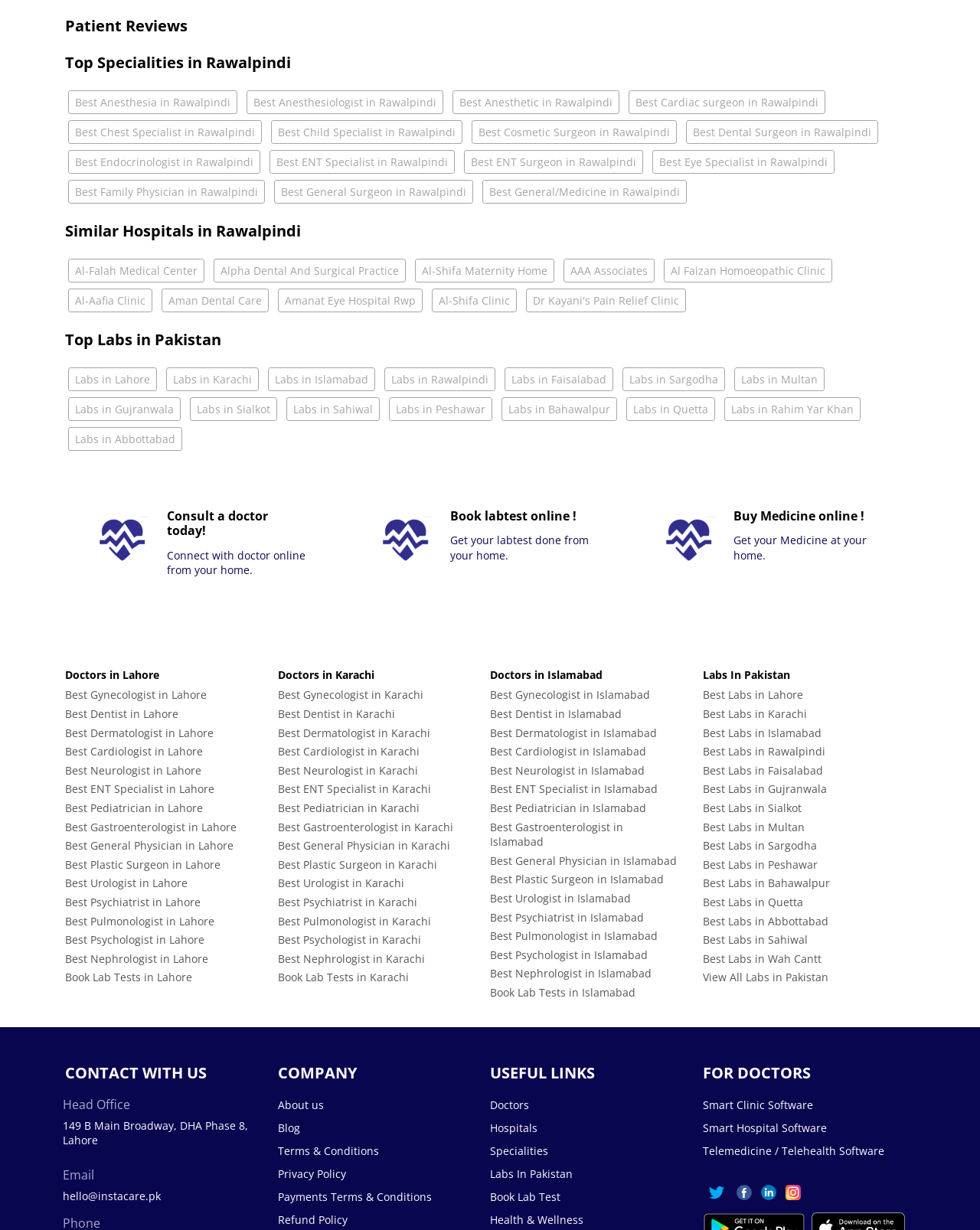Identify the bounding box of the UI component described as: "Best Chest Specialist in Rawalpindi".

[0.07, 0.098, 0.267, 0.117]